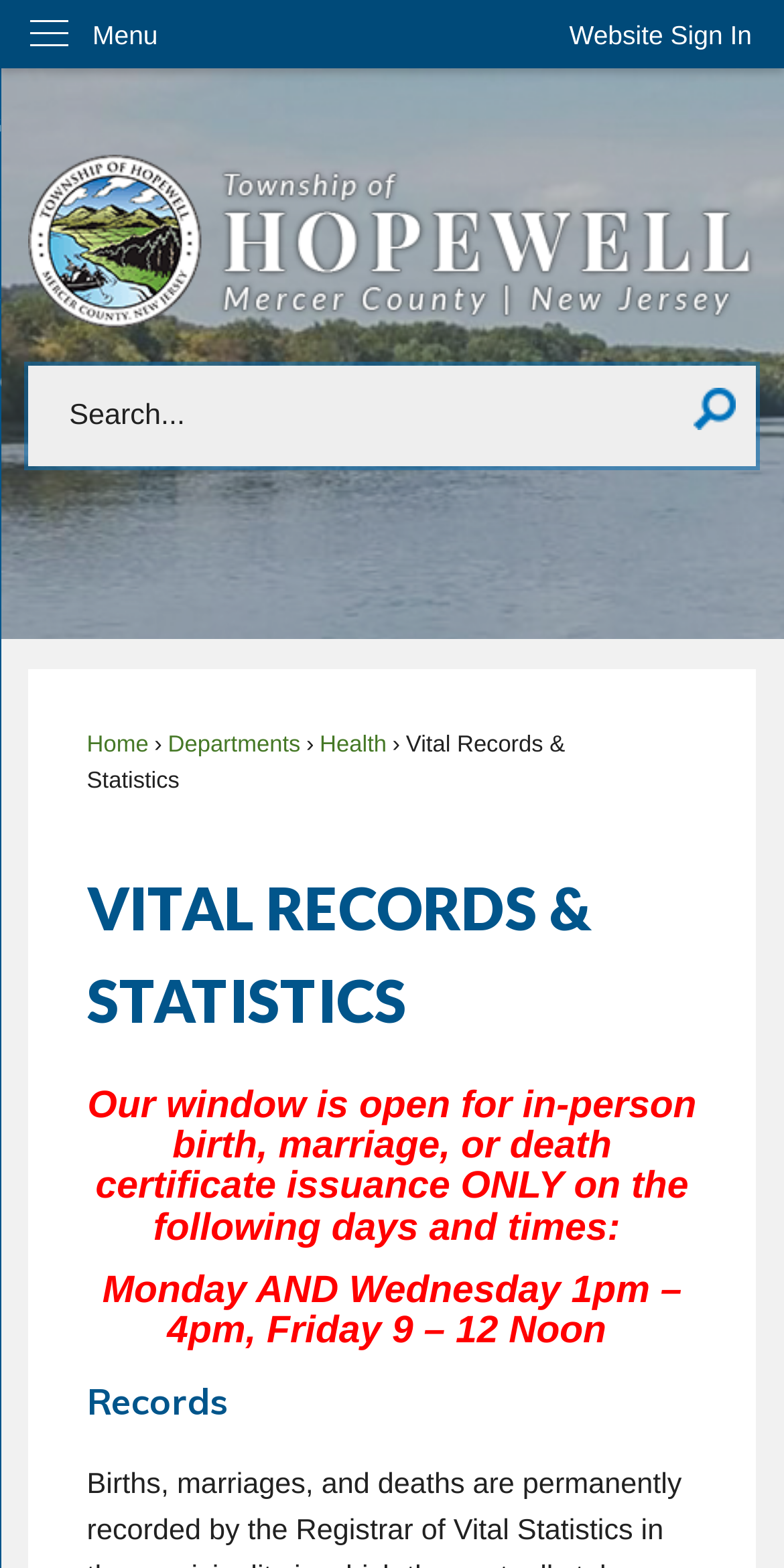Write a detailed summary of the webpage.

The webpage is about Vital Records and Statistics in Hopewell Township, NJ. At the top left corner, there is a "Skip to Main Content" link. Next to it, on the top right corner, is a "Website Sign In" button. Below these elements, there is a vertical menu with a "Menu" label.

On the top center of the page, there is a "Site ID" heading with a corresponding link and image. Below it, there is a search region with a search textbox, a search button, and a status indicator. The search button has a search icon.

The main content of the page is divided into sections. The first section has links to "Home", "Departments", and "Health" on the left side, and a "Vital Records & Statistics" label on the right side. Below this section, there is a heading "VITAL RECORDS & STATISTICS" in a larger font.

The next section provides information about in-person birth, marriage, or death certificate issuance. It states that the window is open on specific days and times, which are listed below: Monday and Wednesday, 1pm – 4pm, and Friday 9 – 12 Noon.

Finally, there is a "Records" heading at the bottom of the page.